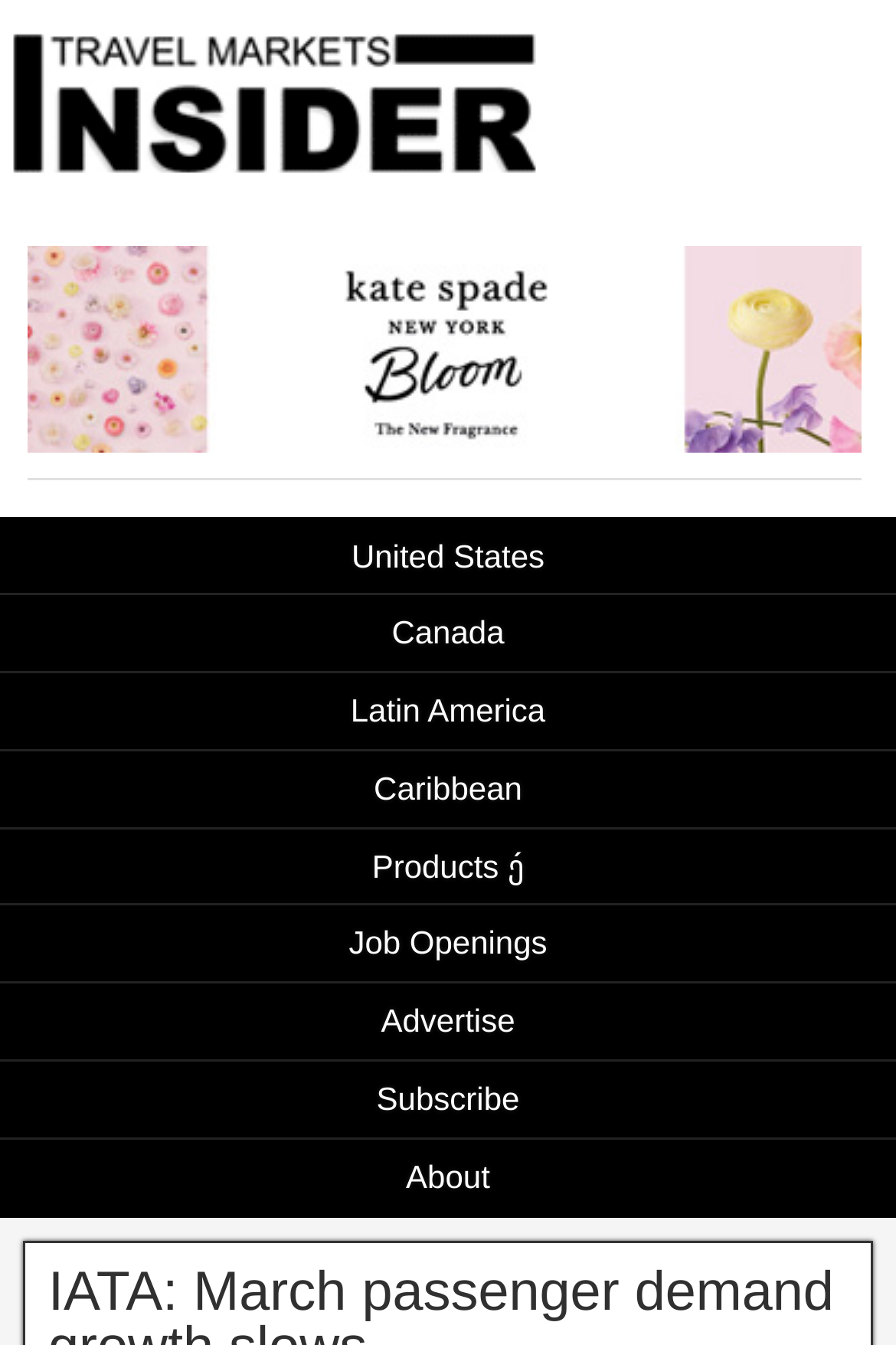Provide a one-word or brief phrase answer to the question:
How many links are there on the webpage?

9